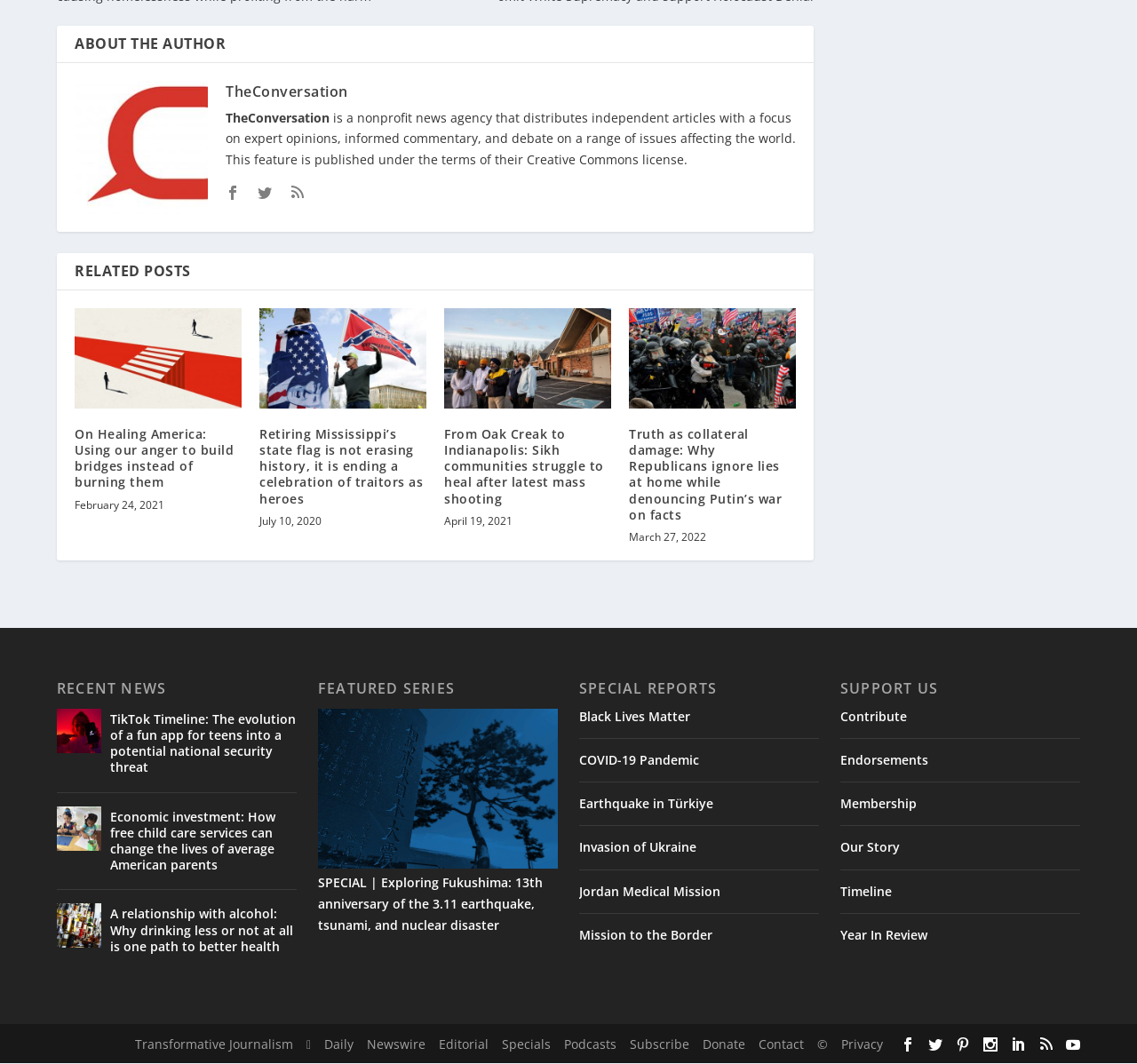How many related posts are listed?
Answer the question in a detailed and comprehensive manner.

I counted the number of link elements with a heading element as a parent, which are located under the 'RELATED POSTS' heading, and found three related posts.